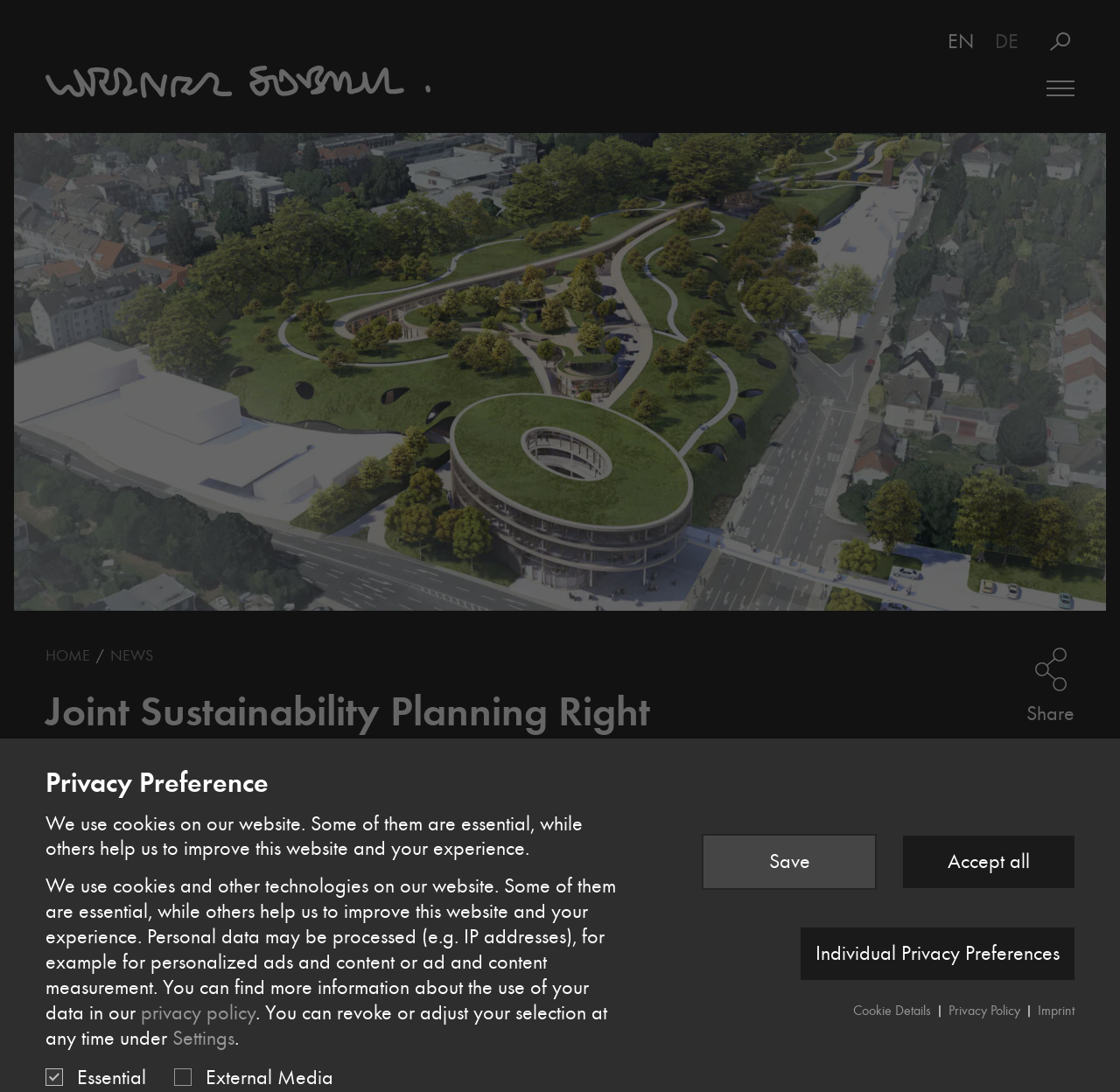Can you specify the bounding box coordinates for the region that should be clicked to fulfill this instruction: "Leave a comment".

None